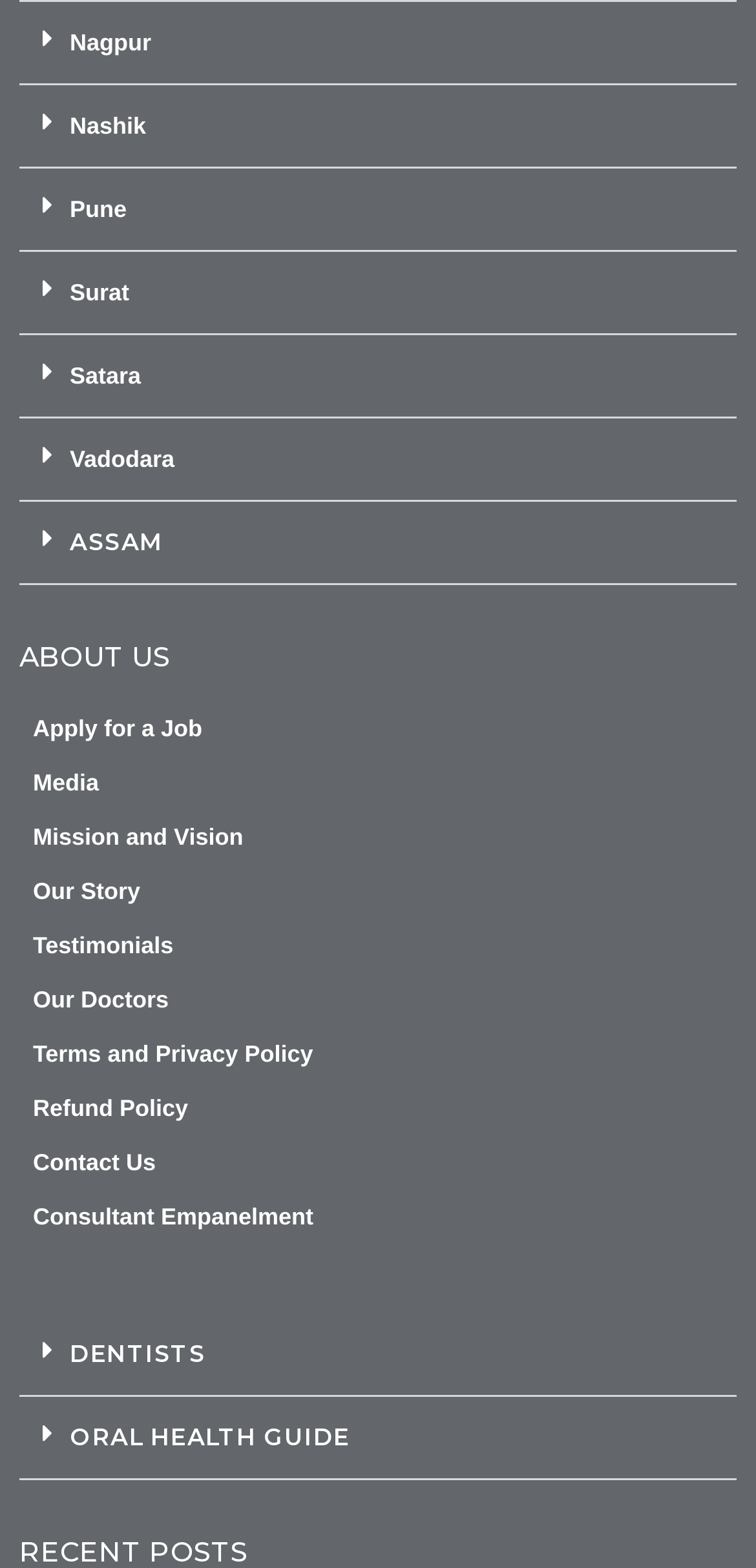Identify the bounding box coordinates of the clickable section necessary to follow the following instruction: "View About Us". The coordinates should be presented as four float numbers from 0 to 1, i.e., [left, top, right, bottom].

[0.026, 0.398, 0.974, 0.442]